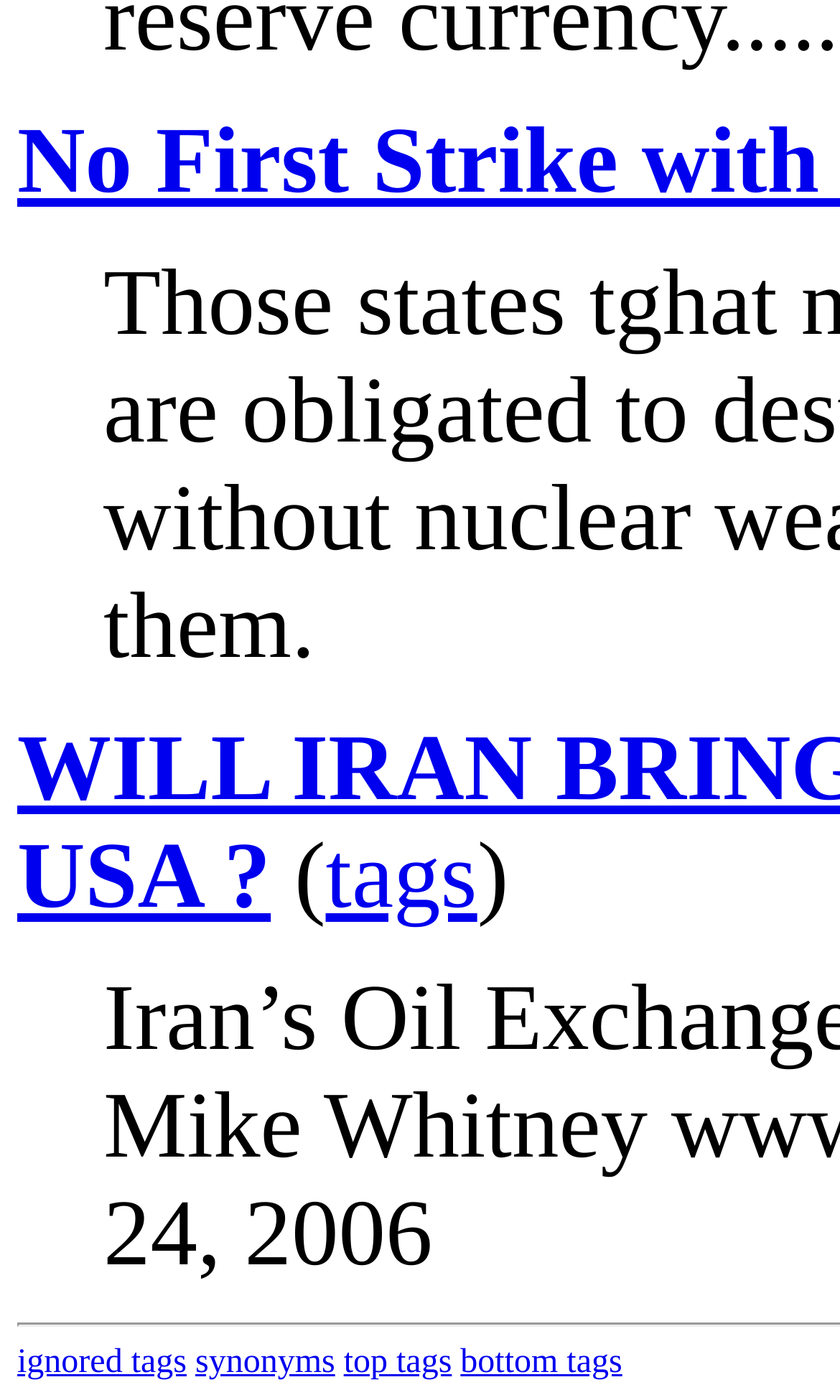What is the text enclosed in parentheses?
From the image, respond using a single word or phrase.

tags